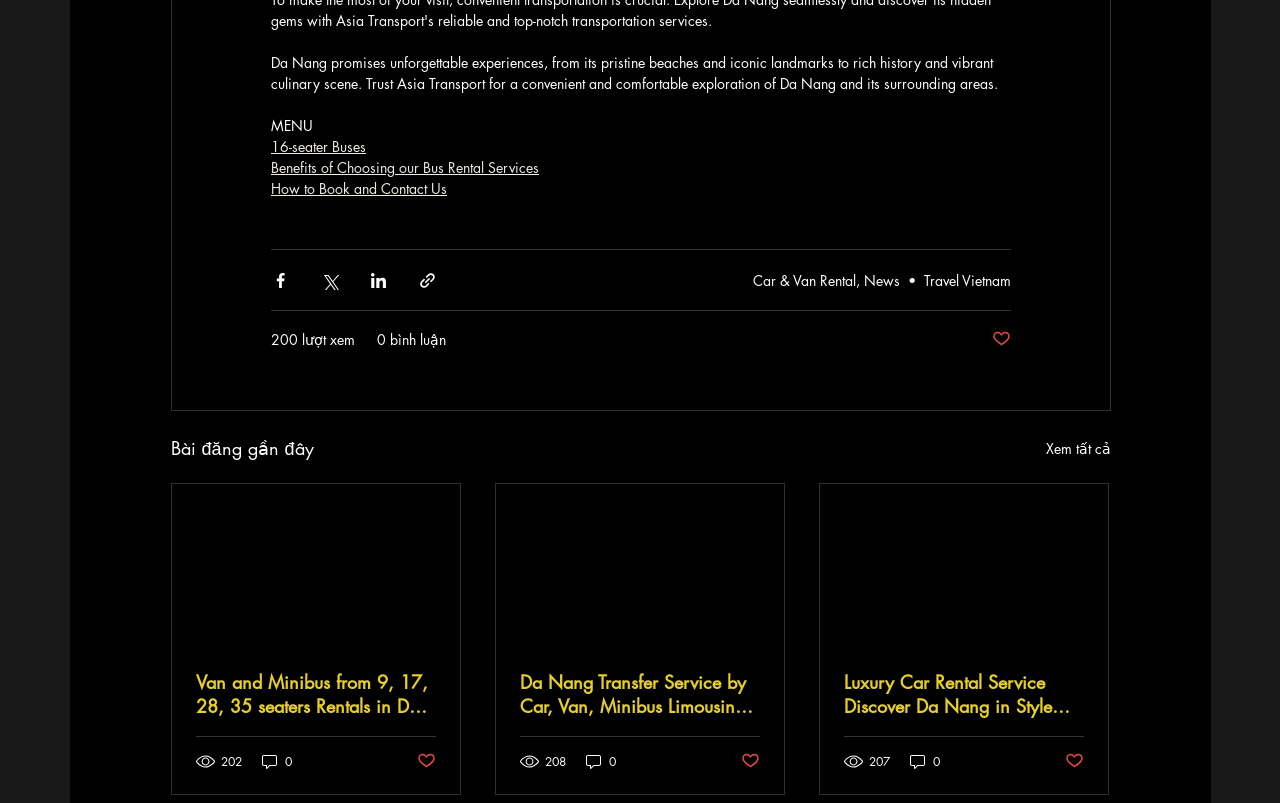Please specify the bounding box coordinates of the clickable region to carry out the following instruction: "Click the 'Share via Facebook' button". The coordinates should be four float numbers between 0 and 1, in the format [left, top, right, bottom].

[0.211, 0.337, 0.226, 0.361]